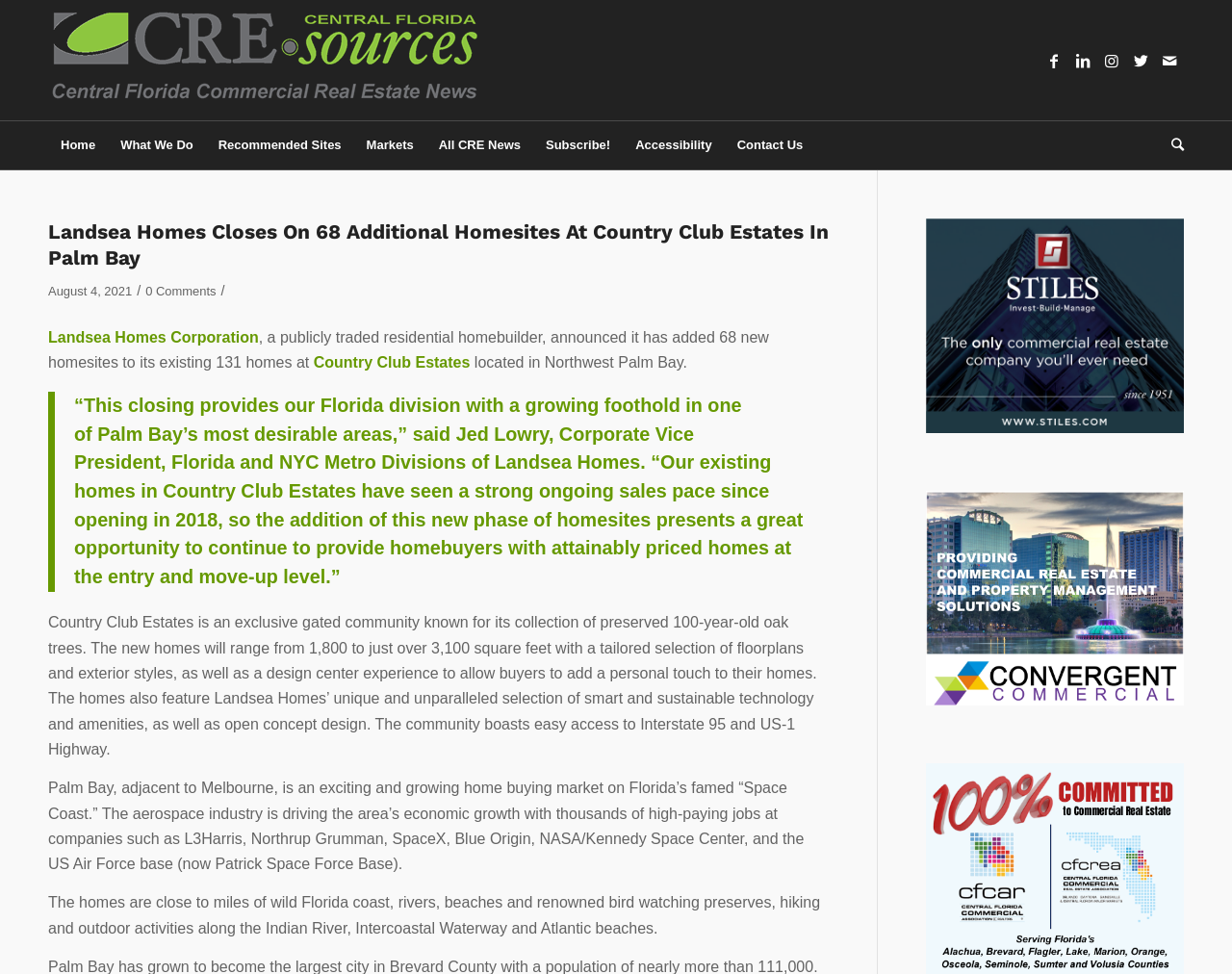Provide the bounding box coordinates of the UI element that matches the description: "All CRE News".

[0.346, 0.125, 0.433, 0.174]